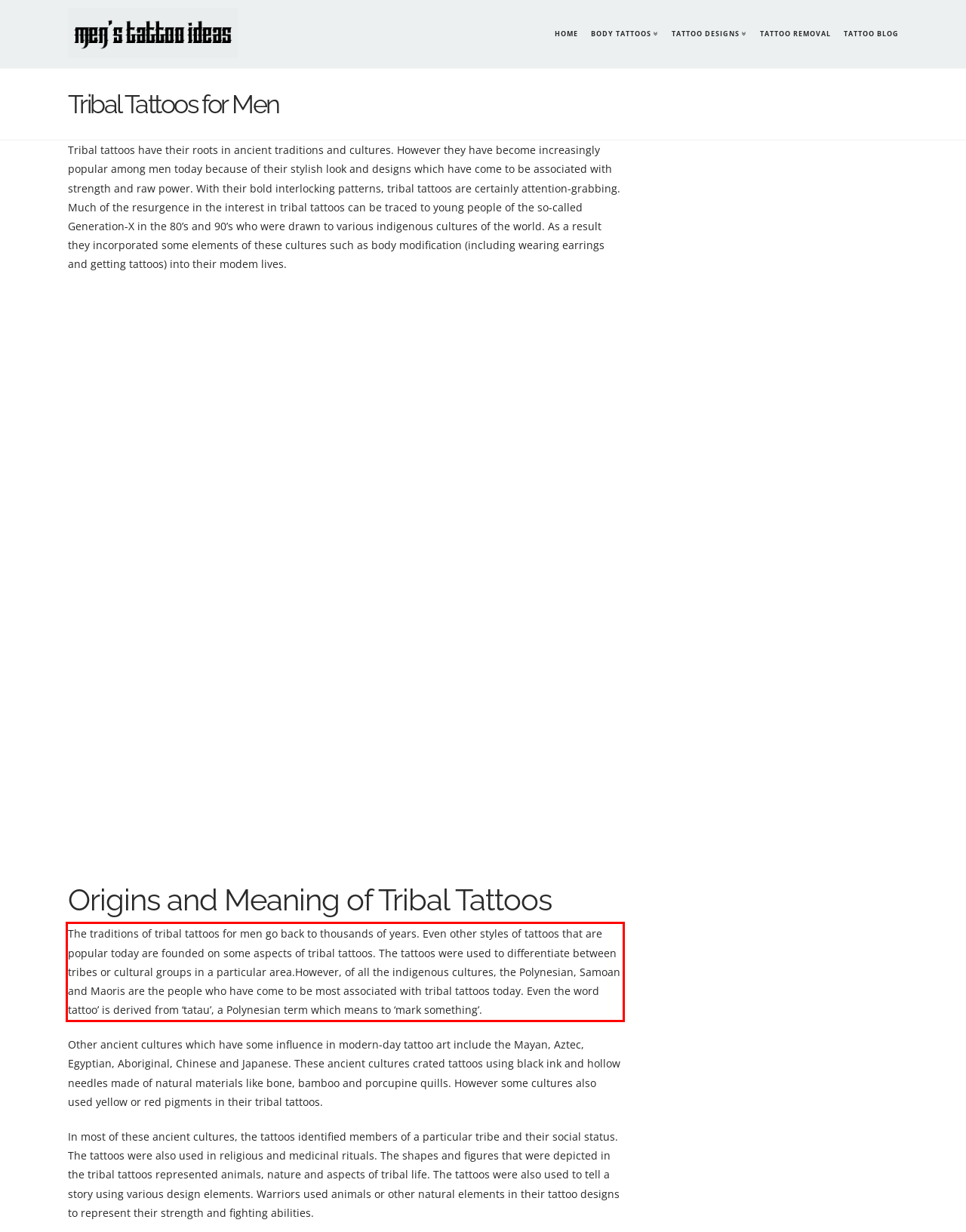Please identify and extract the text content from the UI element encased in a red bounding box on the provided webpage screenshot.

The traditions of tribal tattoos for men go back to thousands of years. Even other styles of tattoos that are popular today are founded on some aspects of tribal tattoos. The tattoos were used to differentiate between tribes or cultural groups in a particular area.However, of all the indigenous cultures, the Polynesian, Samoan and Maoris are the people who have come to be most associated with tribal tattoos today. Even the word tattoo’ is derived from ‘tatau’, a Polynesian term which means to ‘mark something’.